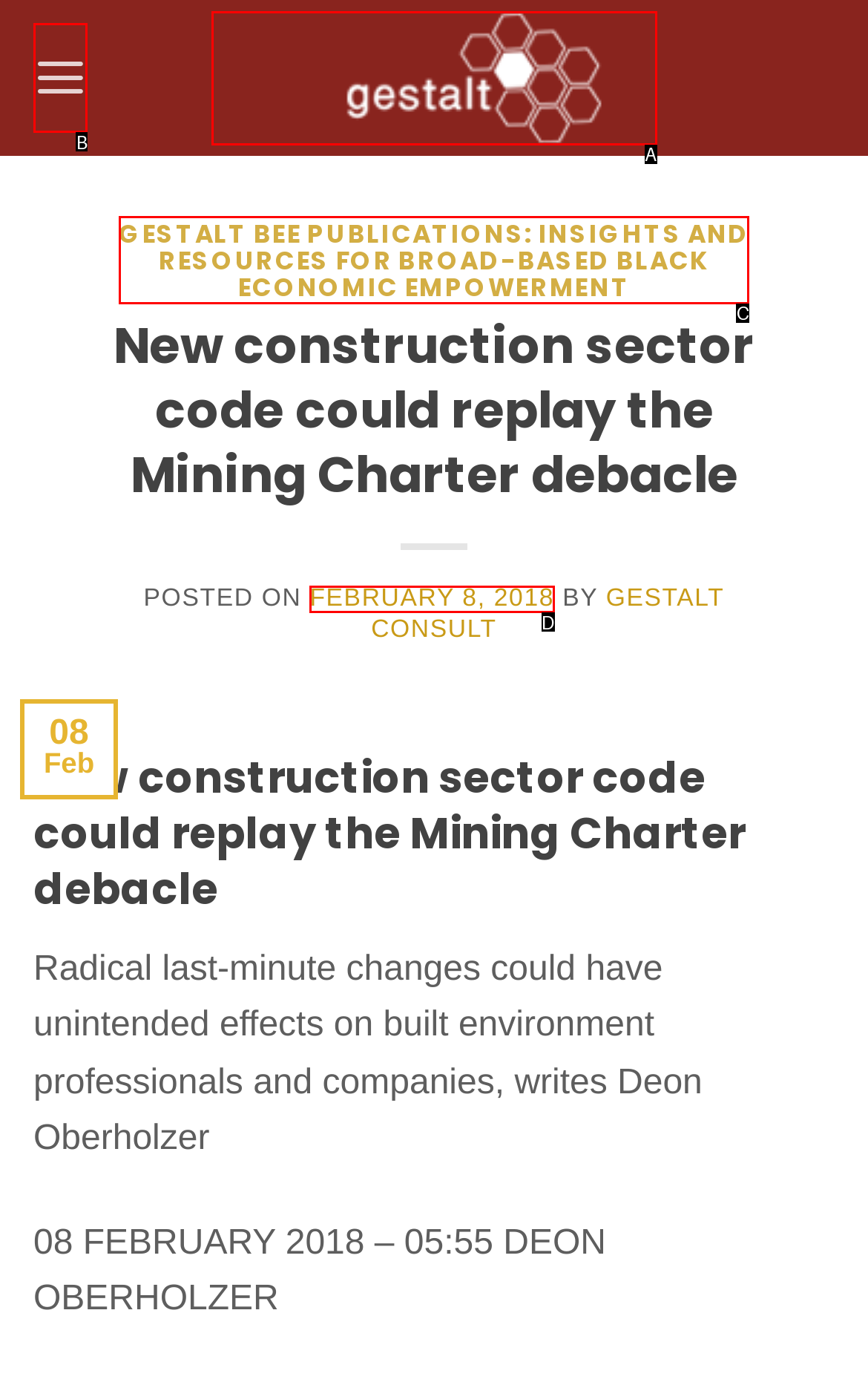Which UI element matches this description: February 8, 2018January 23, 2024?
Reply with the letter of the correct option directly.

D